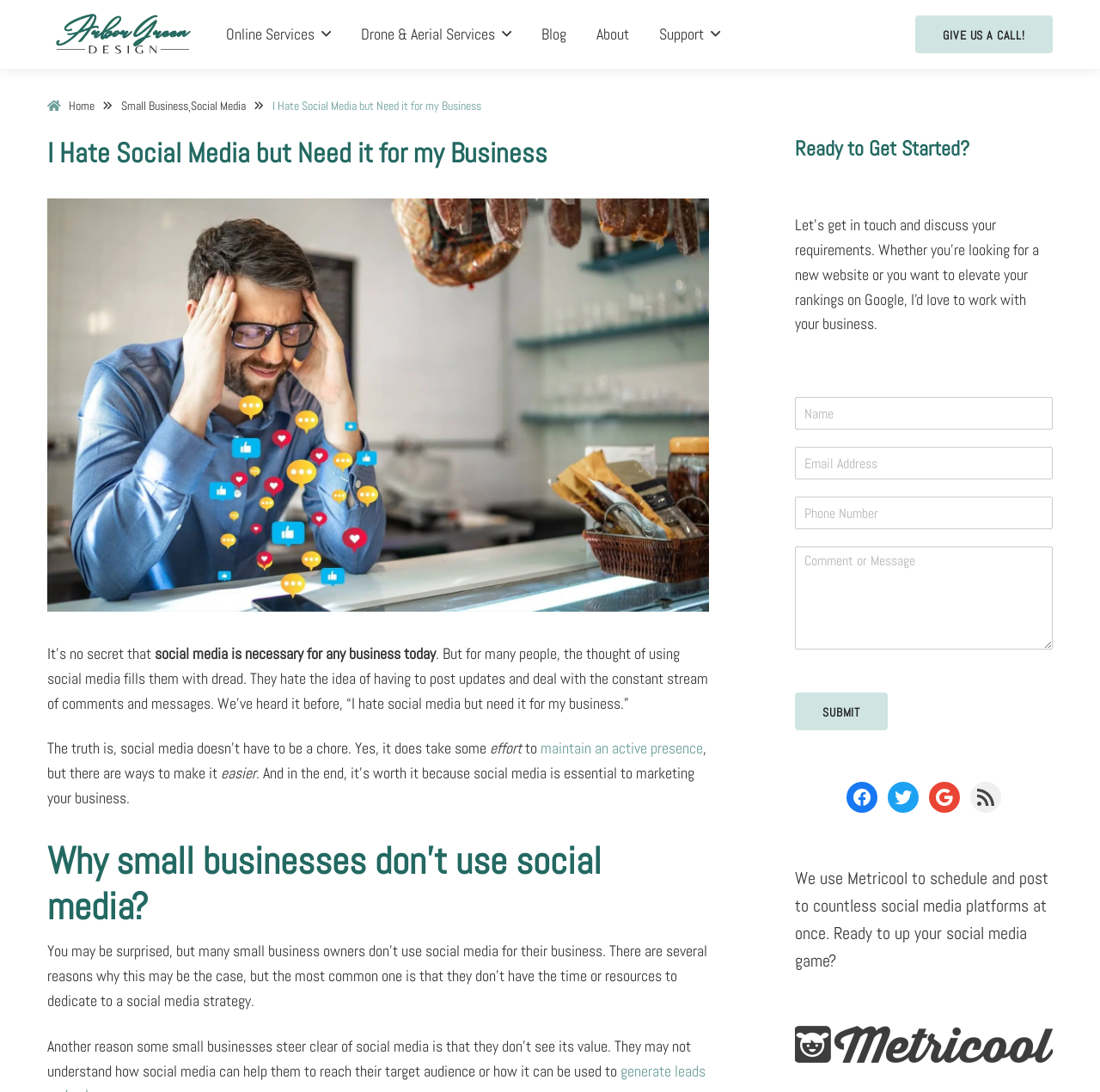Using the information from the screenshot, answer the following question thoroughly:
What is the tool used to schedule and post to multiple social media platforms?

The answer can be found by reading the text at the bottom of the webpage, which mentions 'We use Metricool to schedule and post to countless social media platforms at once.'